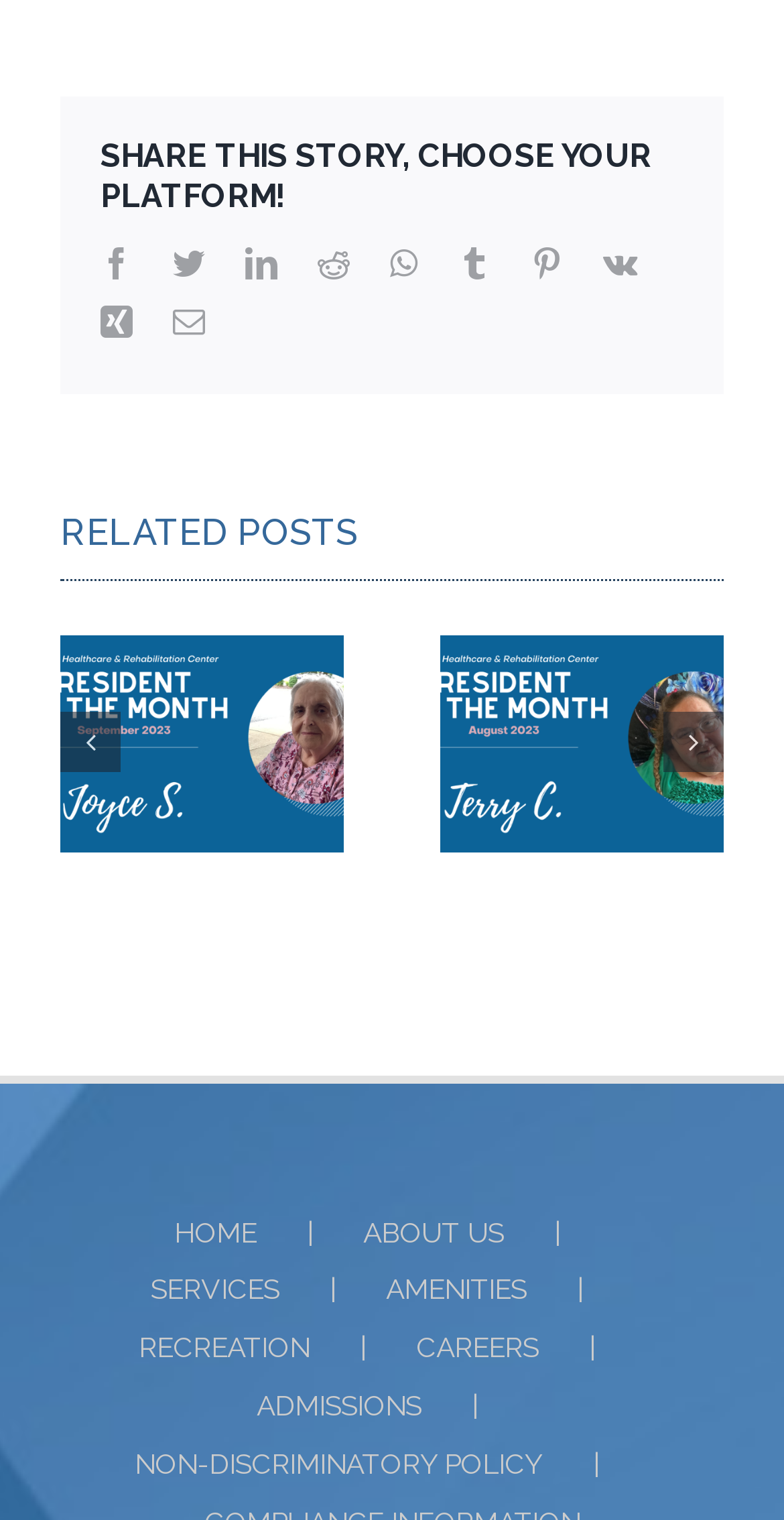Pinpoint the bounding box coordinates of the clickable area needed to execute the instruction: "Learn about Model Pro". The coordinates should be specified as four float numbers between 0 and 1, i.e., [left, top, right, bottom].

None